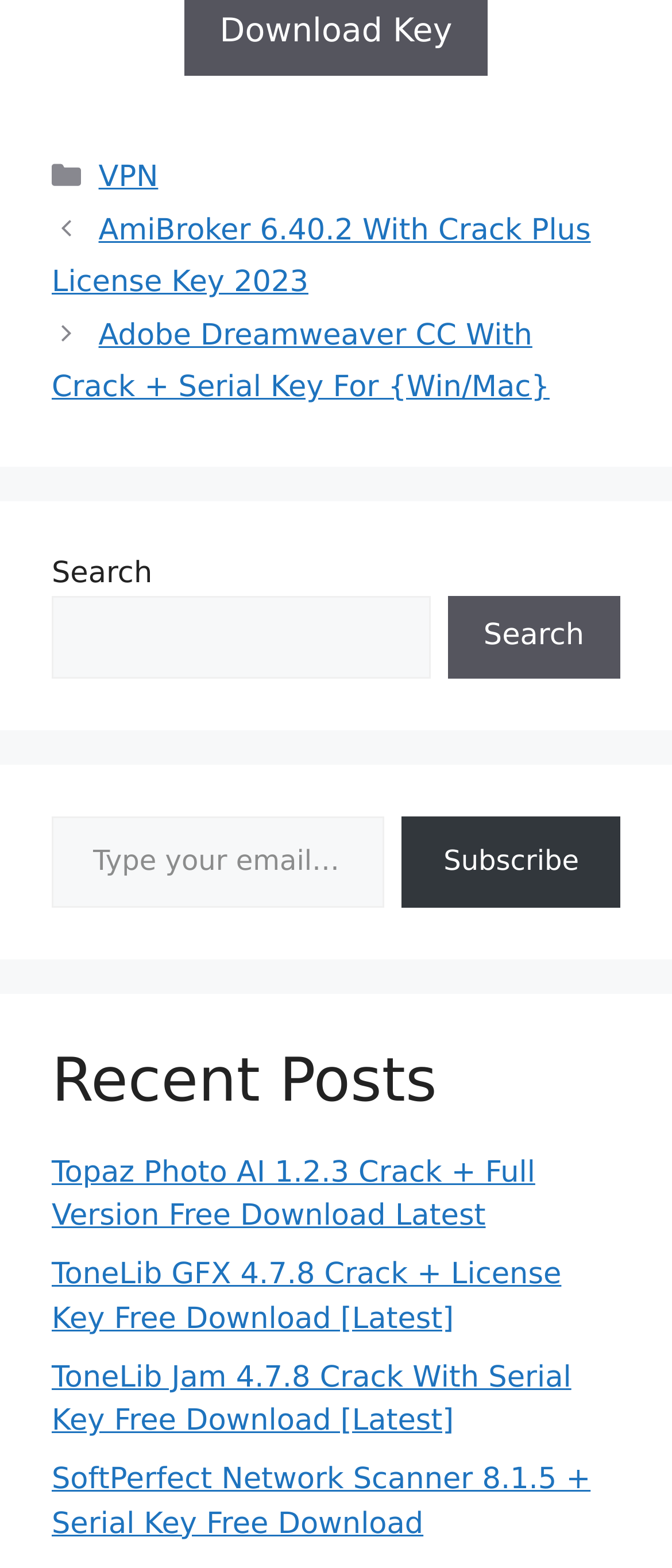Please find the bounding box coordinates of the element's region to be clicked to carry out this instruction: "Read the 'AmiBroker 6.40.2 With Crack Plus License Key 2023' post".

[0.077, 0.136, 0.879, 0.191]